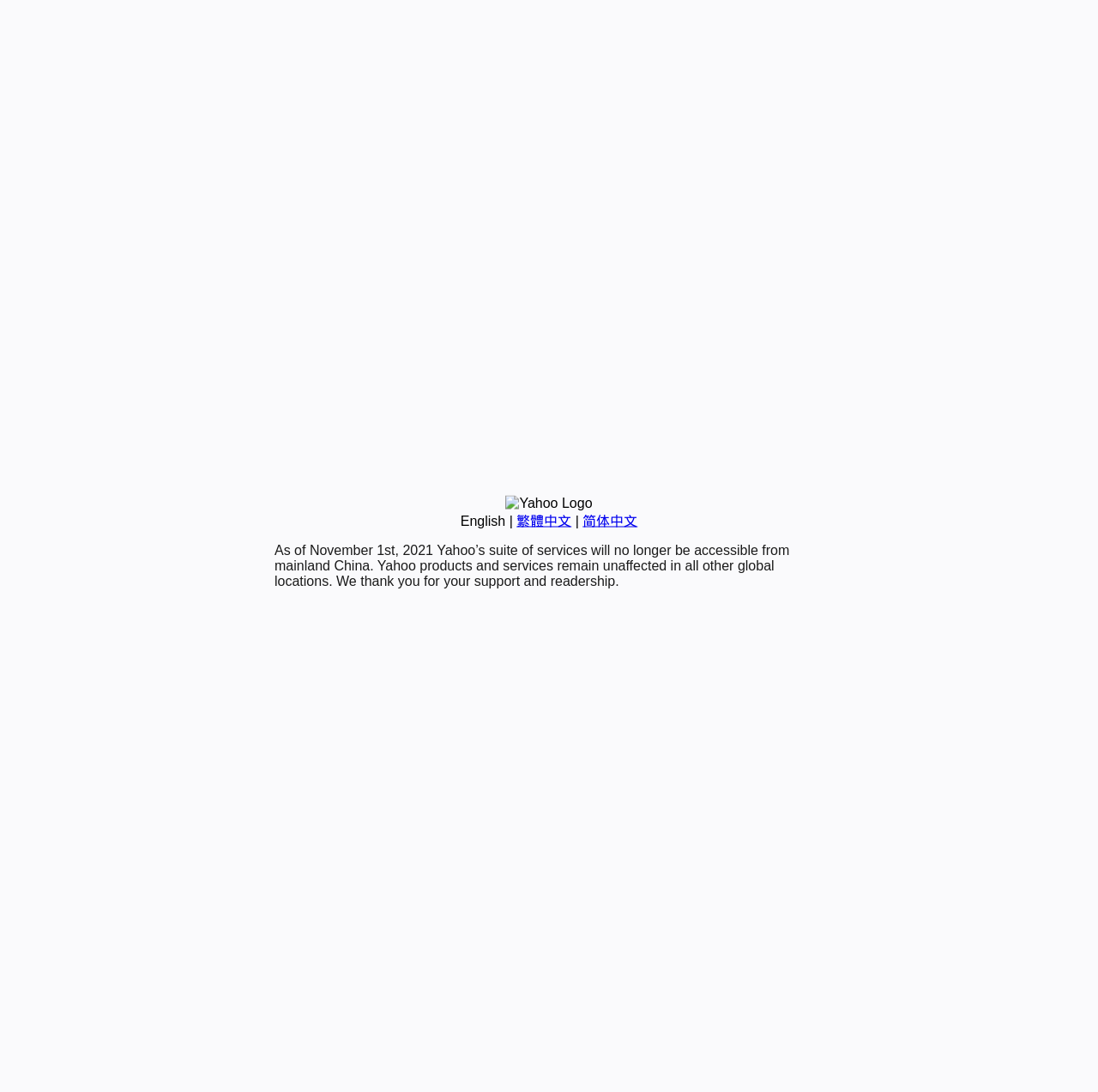Return the bounding box coordinates of the UI element that corresponds to this description: "Libken". The coordinates must be given as four float numbers in the range of 0 and 1, [left, top, right, bottom].

None